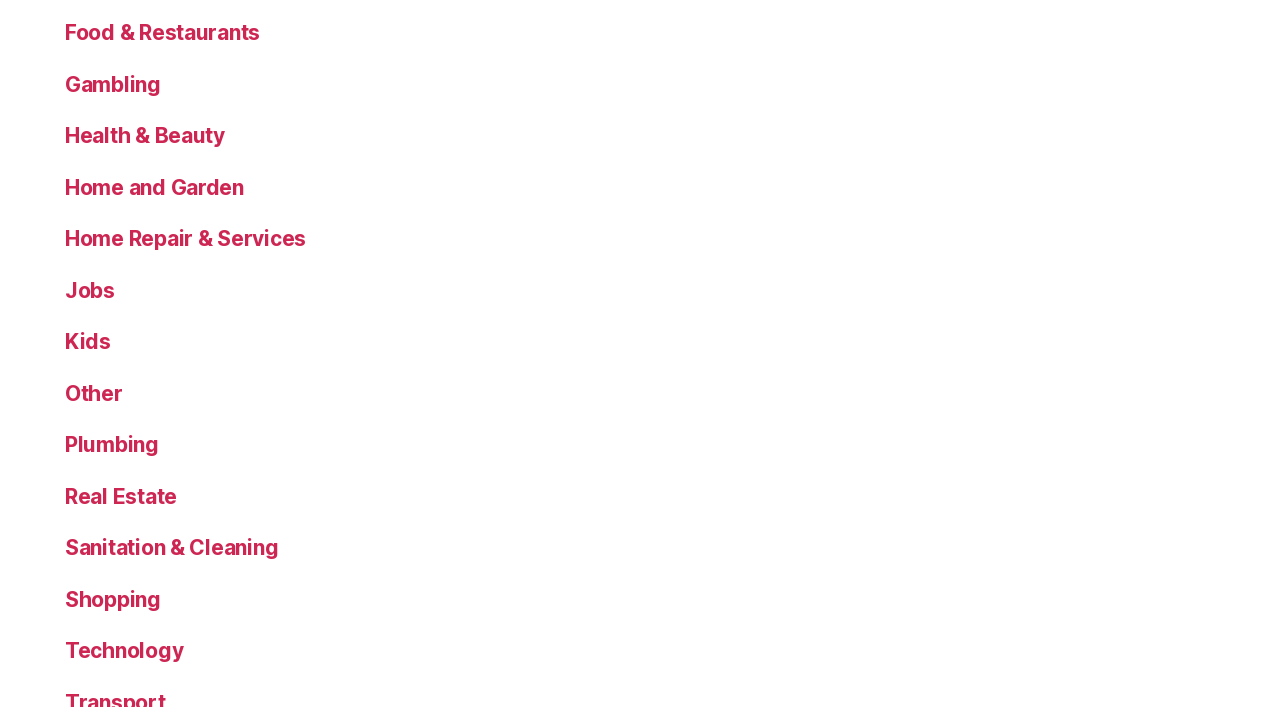Bounding box coordinates are specified in the format (top-left x, top-left y, bottom-right x, bottom-right y). All values are floating point numbers bounded between 0 and 1. Please provide the bounding box coordinate of the region this sentence describes: Real Estate

[0.051, 0.684, 0.138, 0.72]